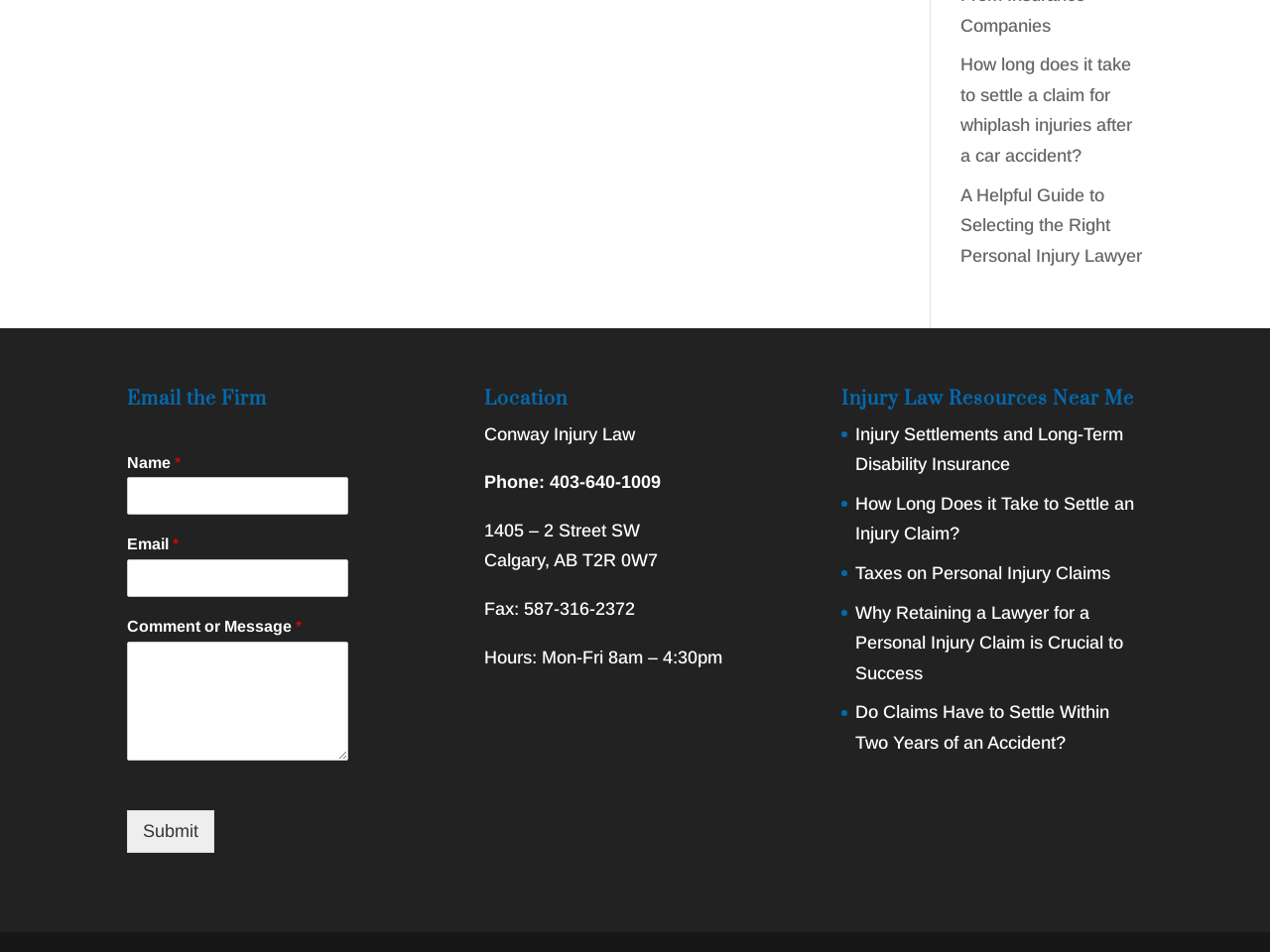Provide your answer in one word or a succinct phrase for the question: 
What is the address of Conway Injury Law?

1405 – 2 Street SW, Calgary, AB T2R 0W7